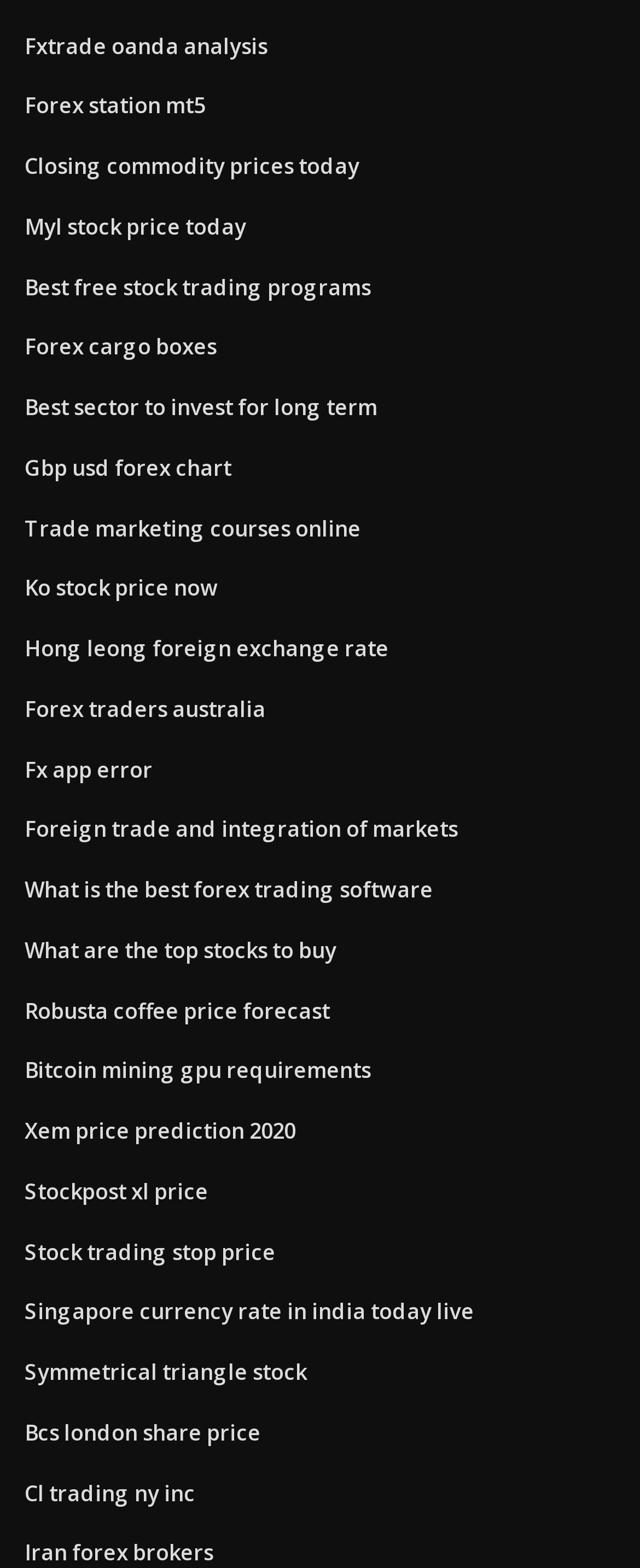Reply to the question with a single word or phrase:
What is the topic of the links on this webpage?

Finance and trading